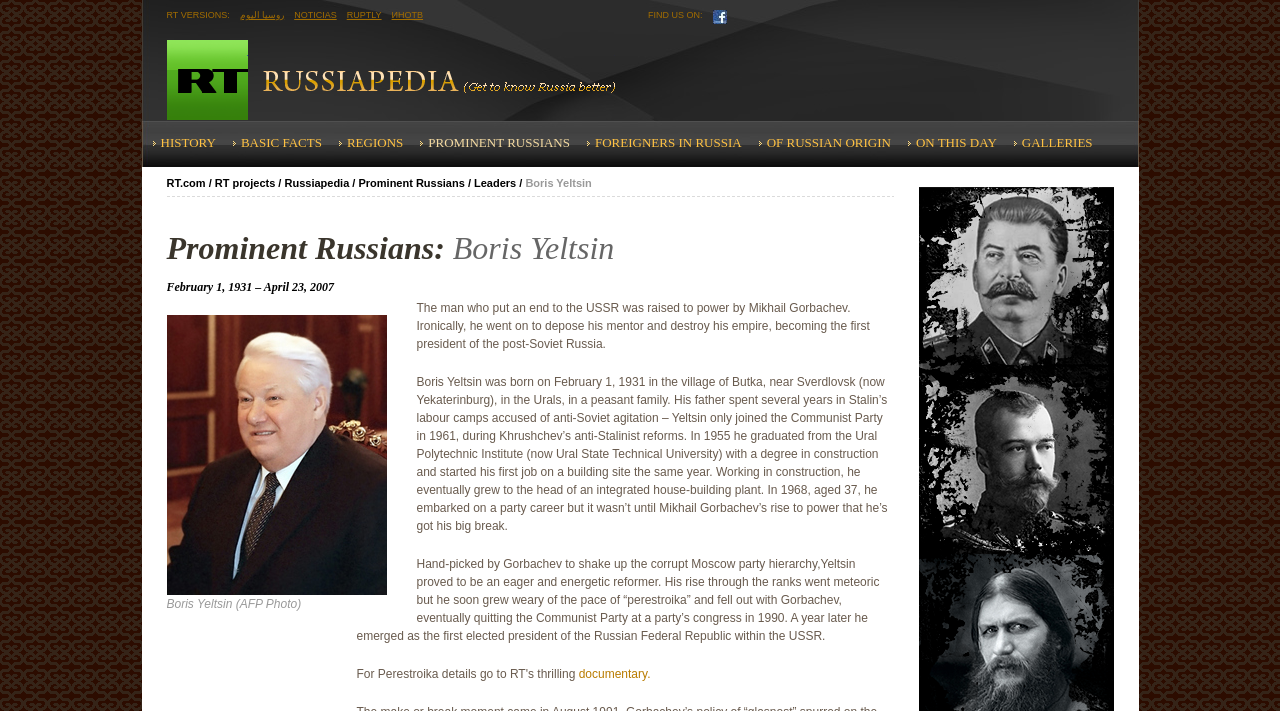Please locate the bounding box coordinates for the element that should be clicked to achieve the following instruction: "Check IP". Ensure the coordinates are given as four float numbers between 0 and 1, i.e., [left, top, right, bottom].

None